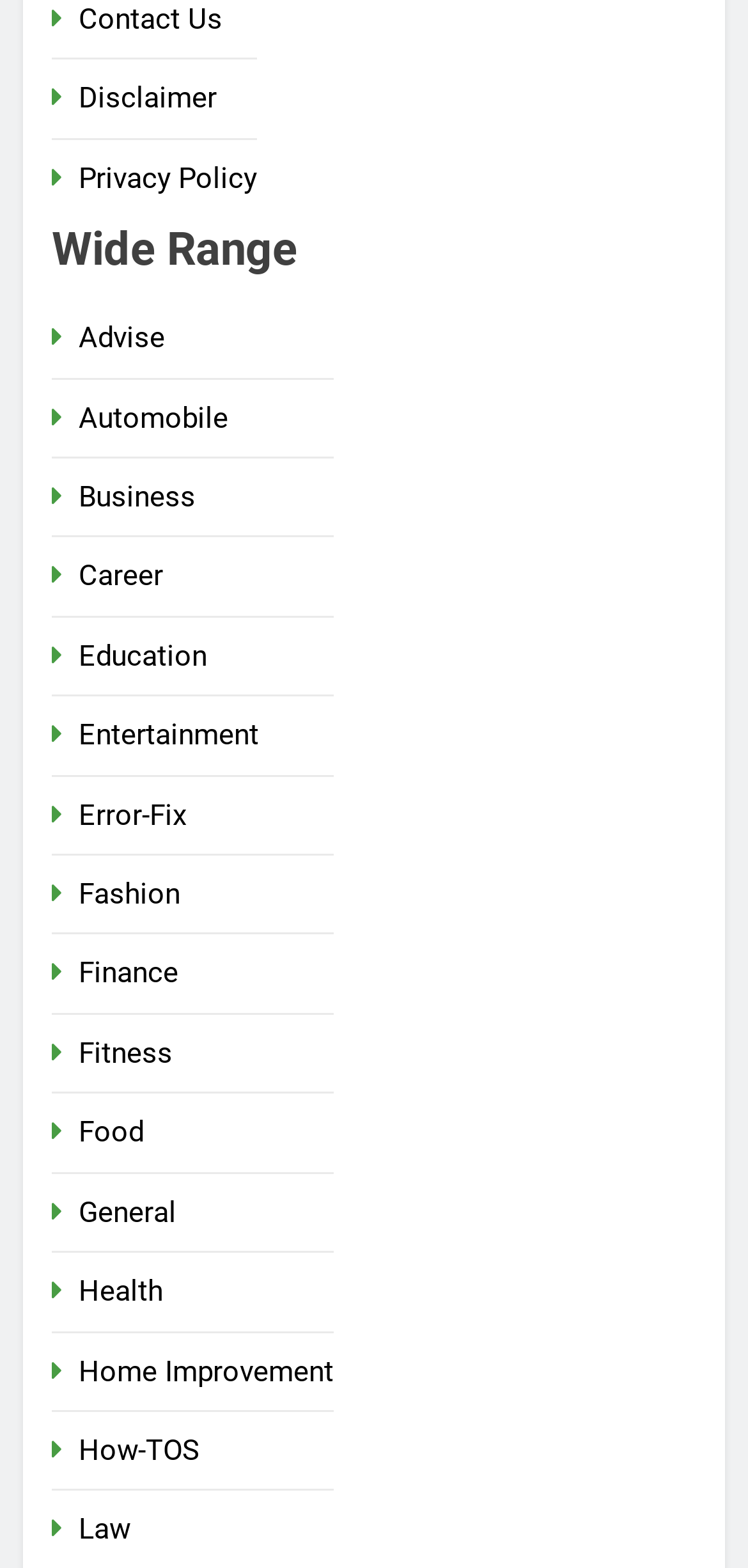Identify the bounding box coordinates for the element you need to click to achieve the following task: "read Disclaimer". The coordinates must be four float values ranging from 0 to 1, formatted as [left, top, right, bottom].

[0.105, 0.052, 0.29, 0.074]